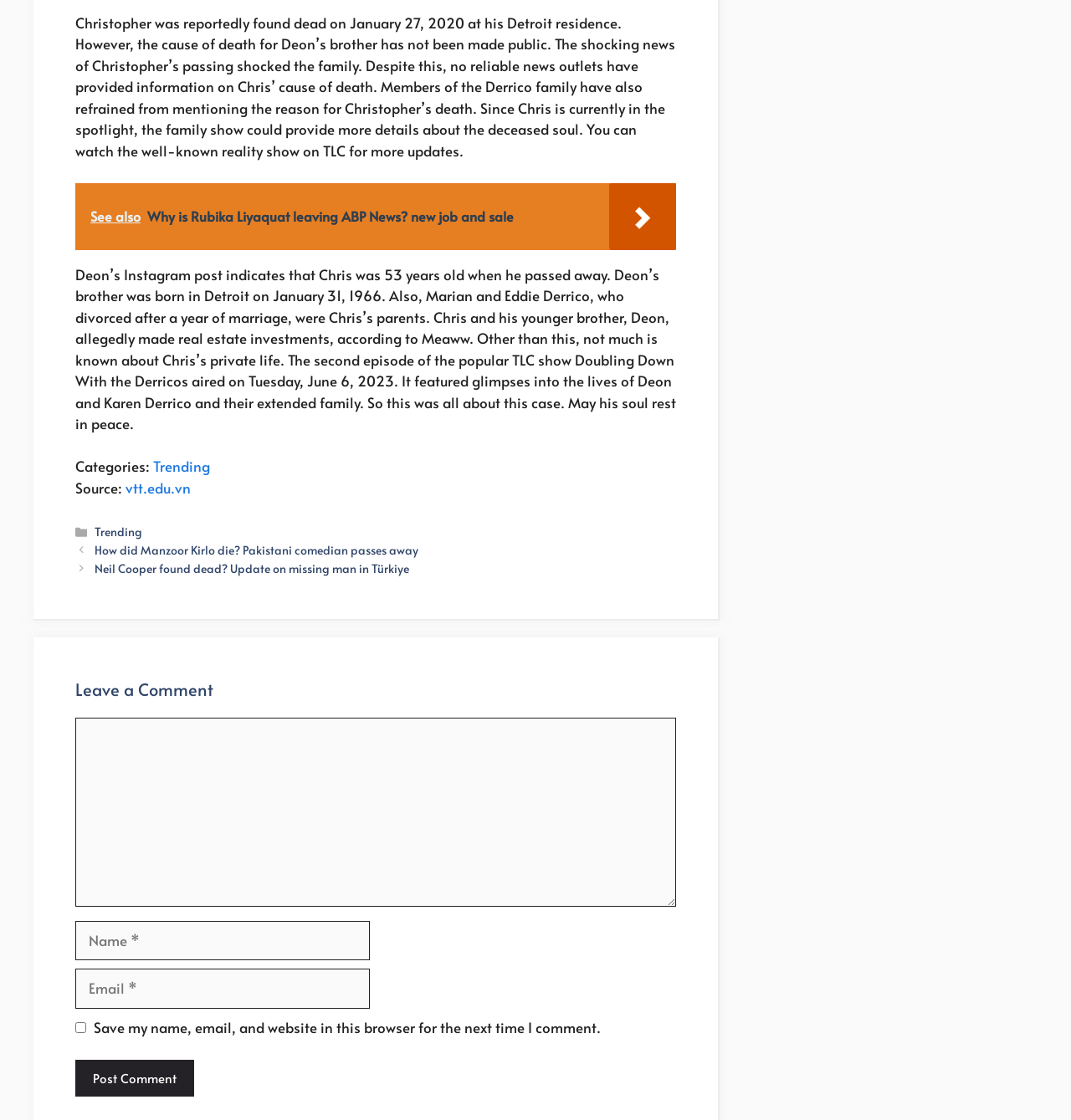Please locate the bounding box coordinates of the element that should be clicked to achieve the given instruction: "Leave a comment".

[0.07, 0.607, 0.631, 0.626]